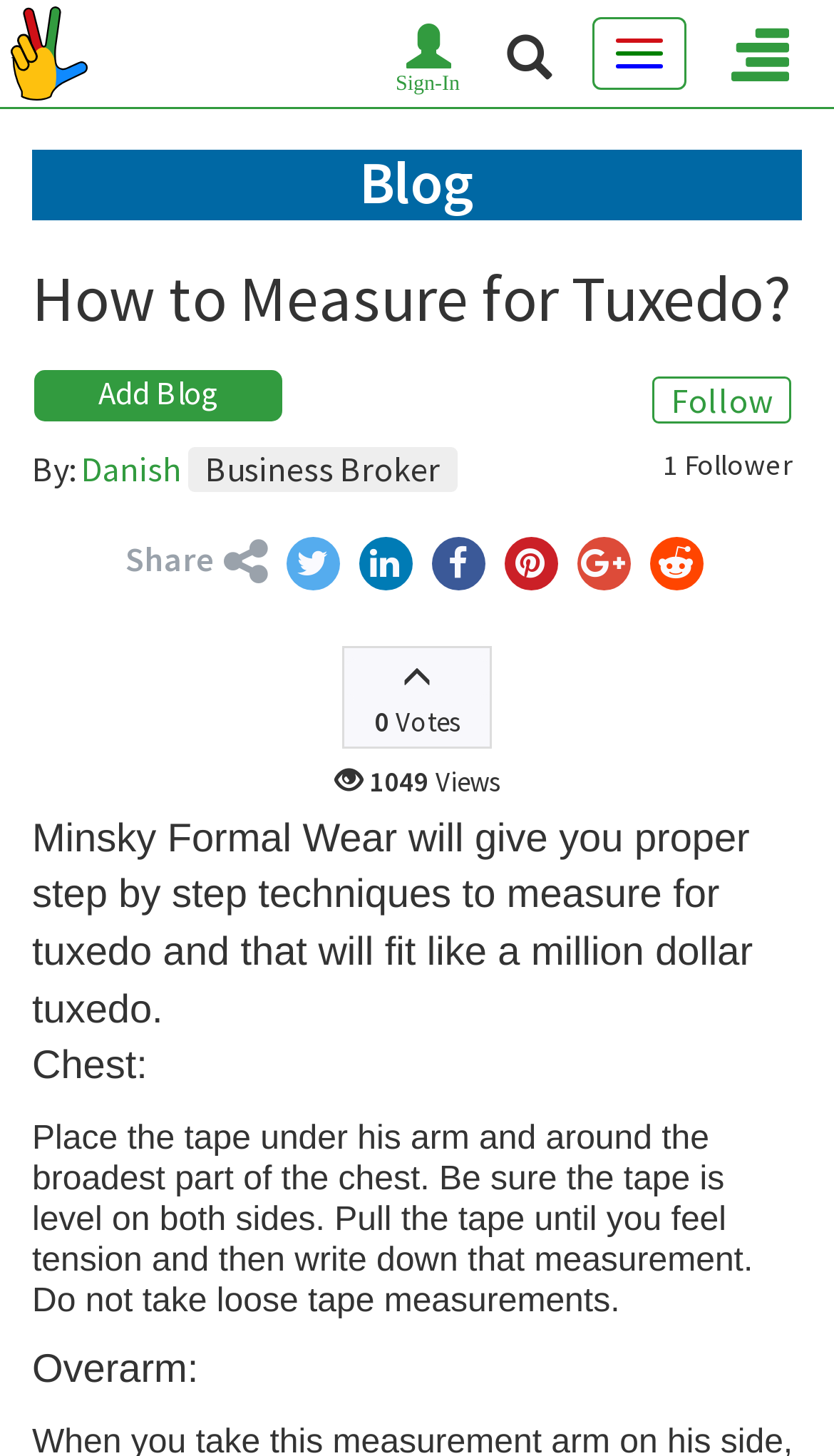Locate the bounding box coordinates of the clickable part needed for the task: "Sign in".

[0.454, 0.004, 0.574, 0.063]